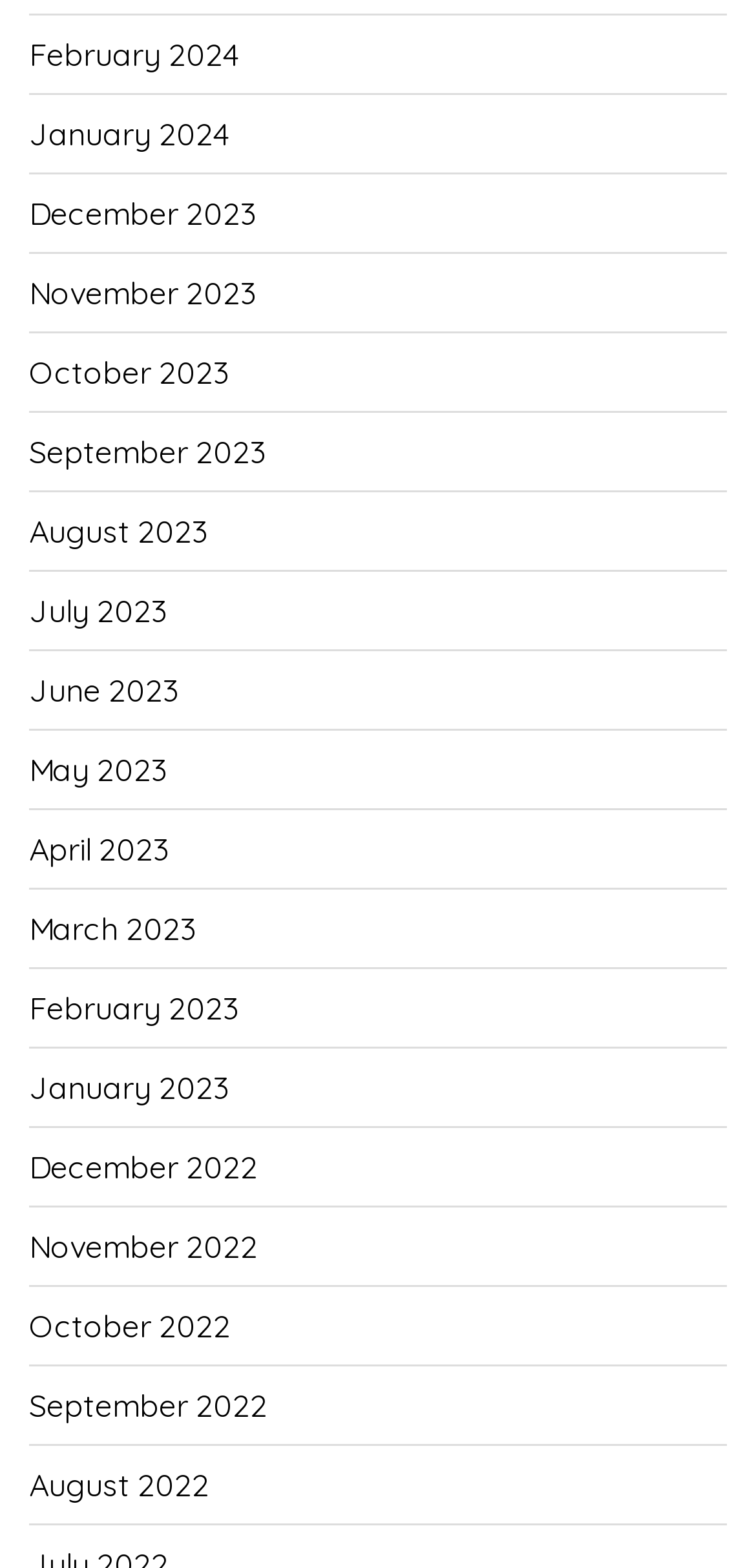How many months are listed on the webpage?
Using the image, answer in one word or phrase.

21